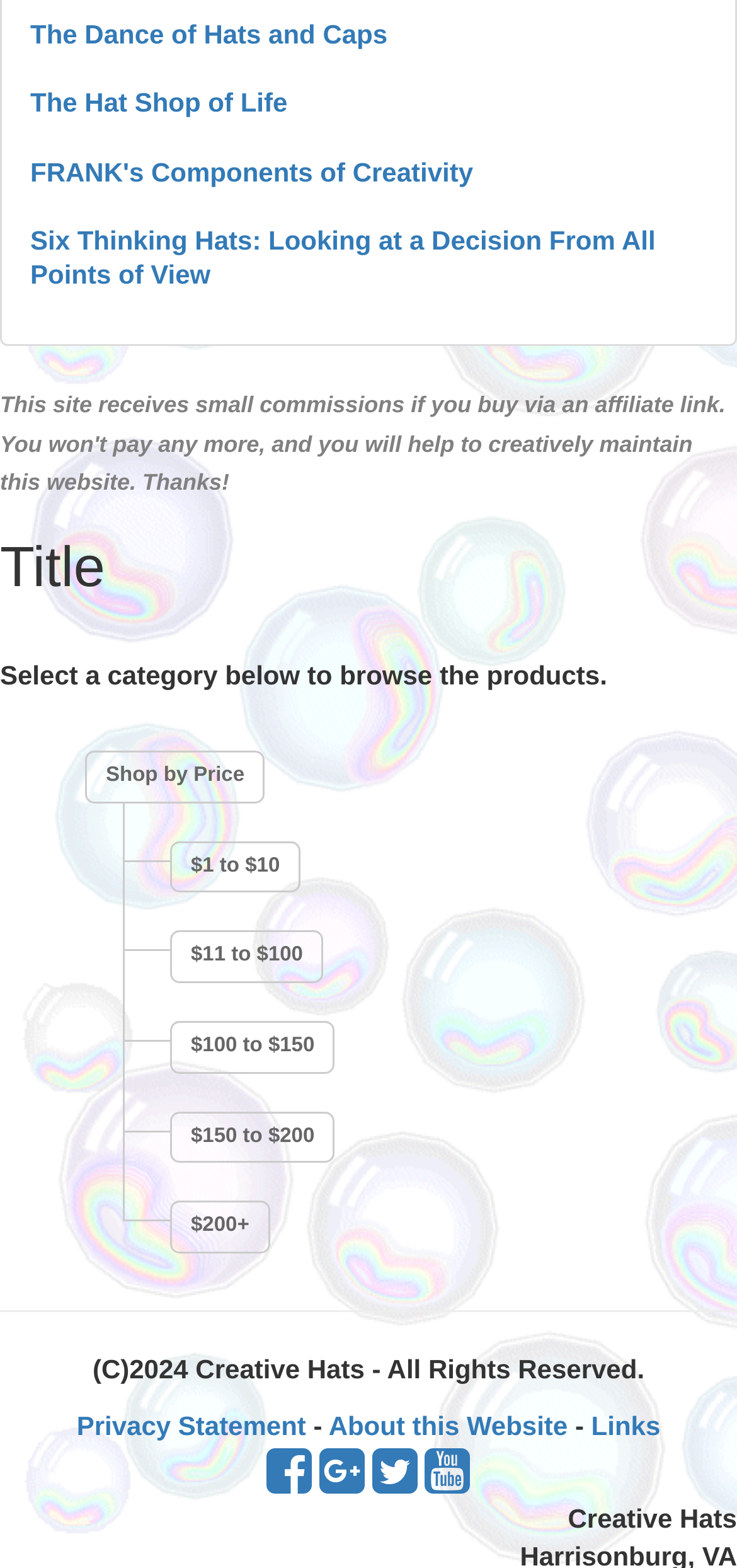Please reply with a single word or brief phrase to the question: 
How many links are available at the bottom of the webpage?

4